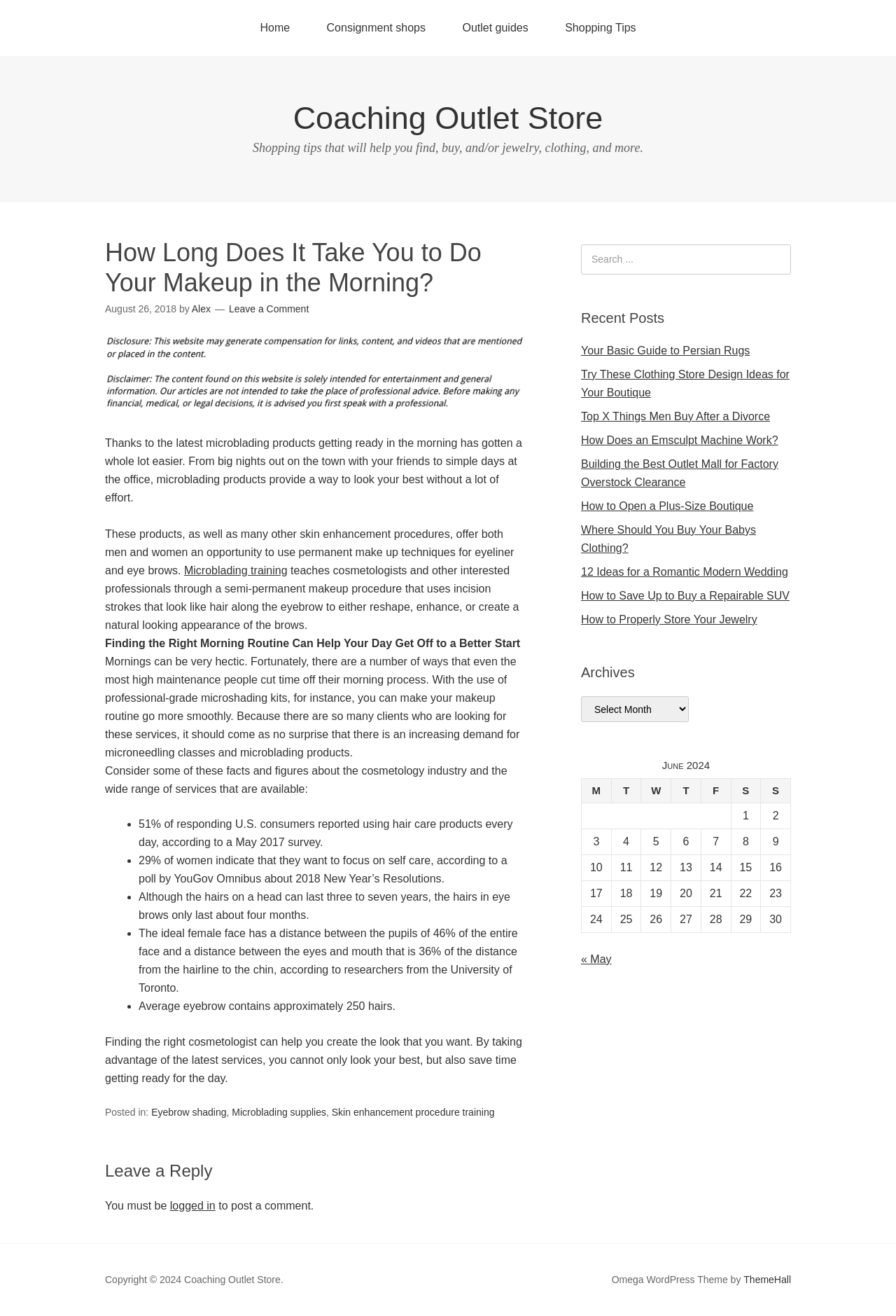Offer an in-depth caption of the entire webpage.

The webpage is about the Coaching Outlet Store, with a focus on shopping tips and beauty products, particularly microblading. At the top, there are four links: "Home", "Consignment shops", "Outlet guides", and "Shopping Tips". Below these links, there is a heading "Coaching Outlet Store" followed by a subheading that describes the store's purpose.

The main content of the page is an article titled "How Long Does It Take You to Do Your Makeup in the Morning?" with a publication date and author information. The article discusses the benefits of microblading products and how they can simplify morning routines. There is an image related to the article, followed by several paragraphs of text that provide more information about microblading and its applications.

The article also includes a list of facts and figures about the cosmetology industry, with bullet points and statistics. At the bottom of the article, there is a section for leaving a comment, which requires users to be logged in.

To the right of the main content, there is a complementary section with a search box, a heading "Recent Posts" with several links to other articles, and a heading "Archives" with a dropdown menu and a table showing the archives for June 2024.